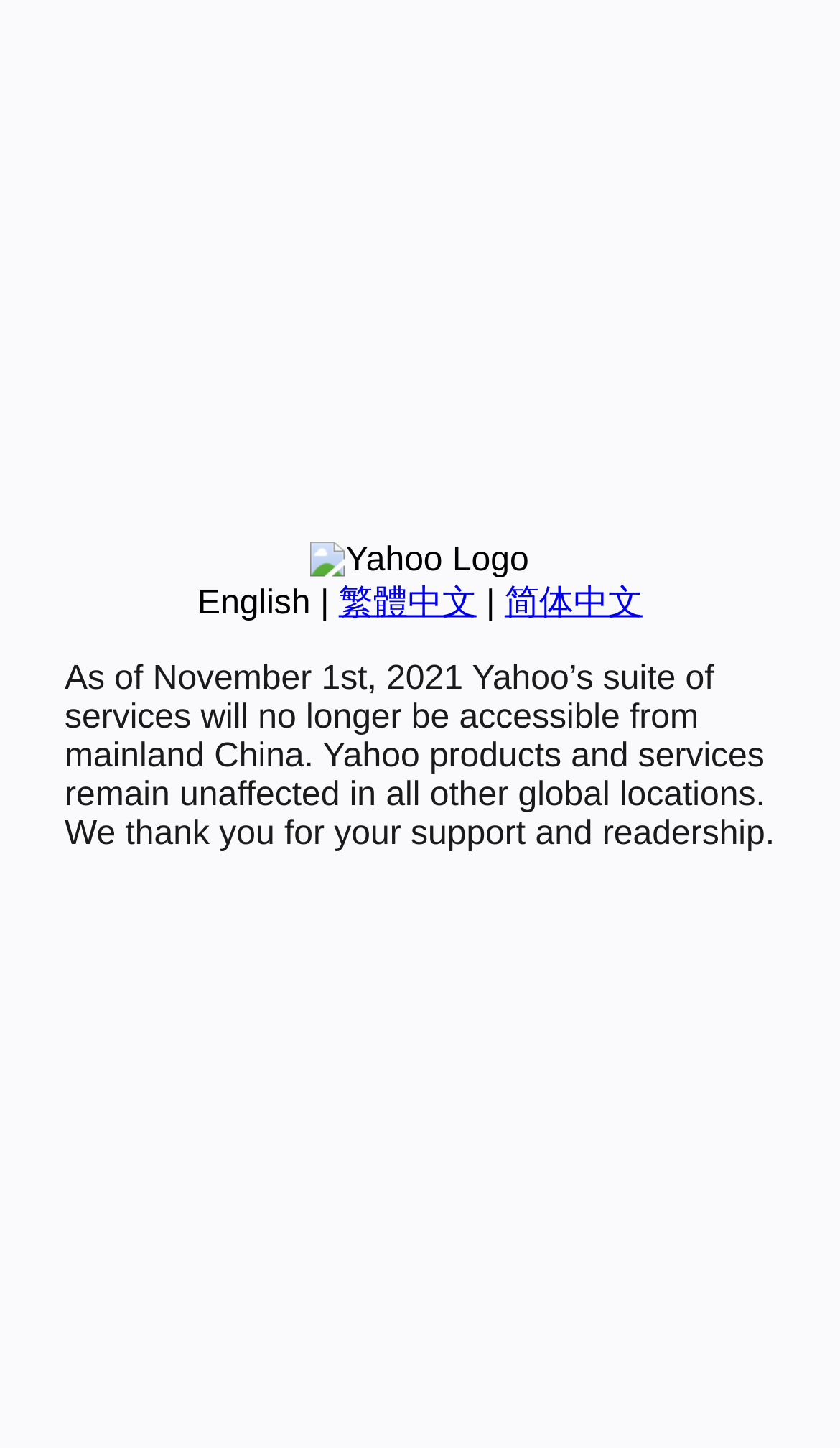Provide the bounding box coordinates of the HTML element described by the text: "简体中文". The coordinates should be in the format [left, top, right, bottom] with values between 0 and 1.

[0.601, 0.404, 0.765, 0.429]